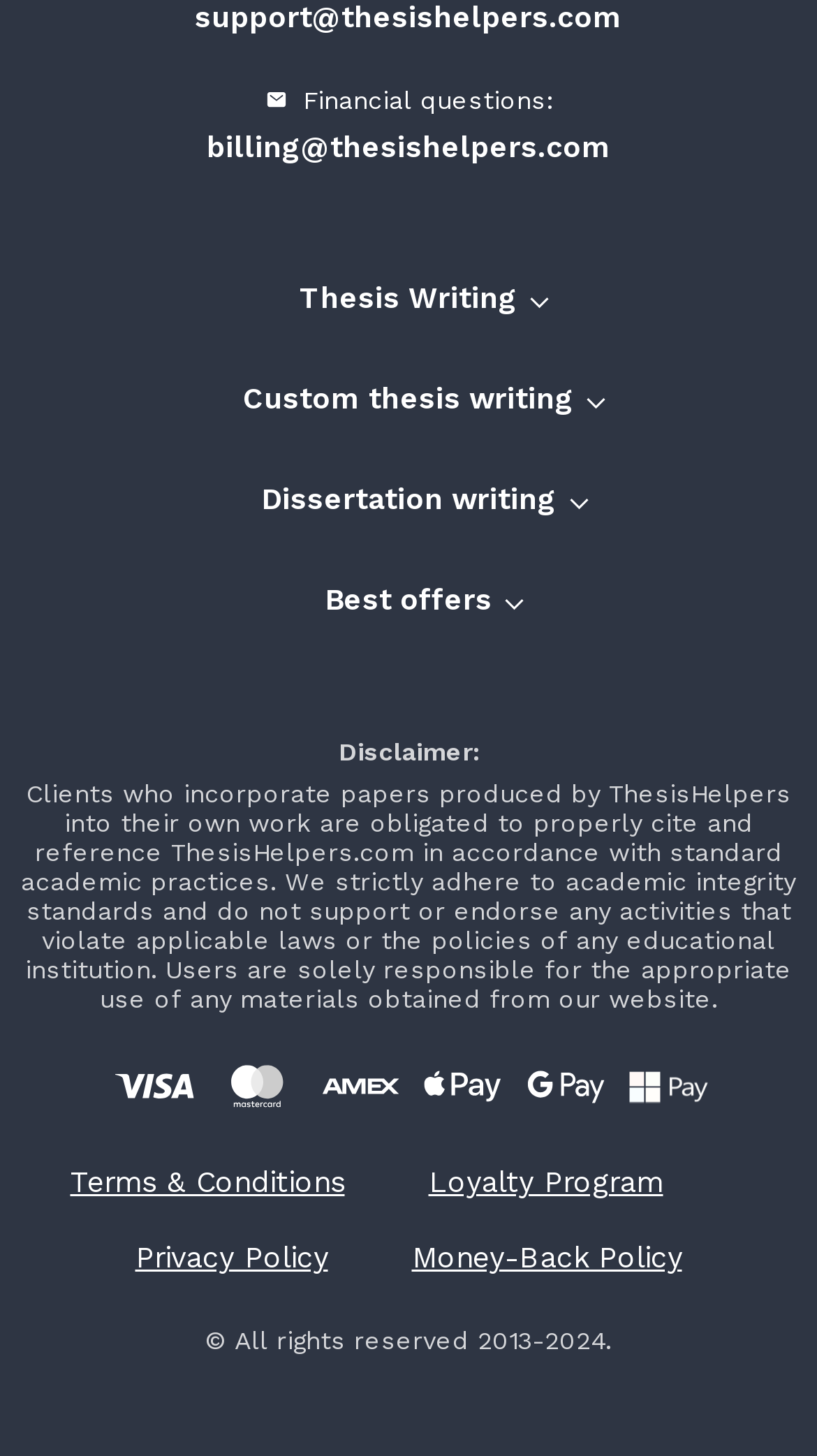Given the description of the UI element: "billing@thesishelpers.com", predict the bounding box coordinates in the form of [left, top, right, bottom], with each value being a float between 0 and 1.

[0.253, 0.09, 0.747, 0.113]